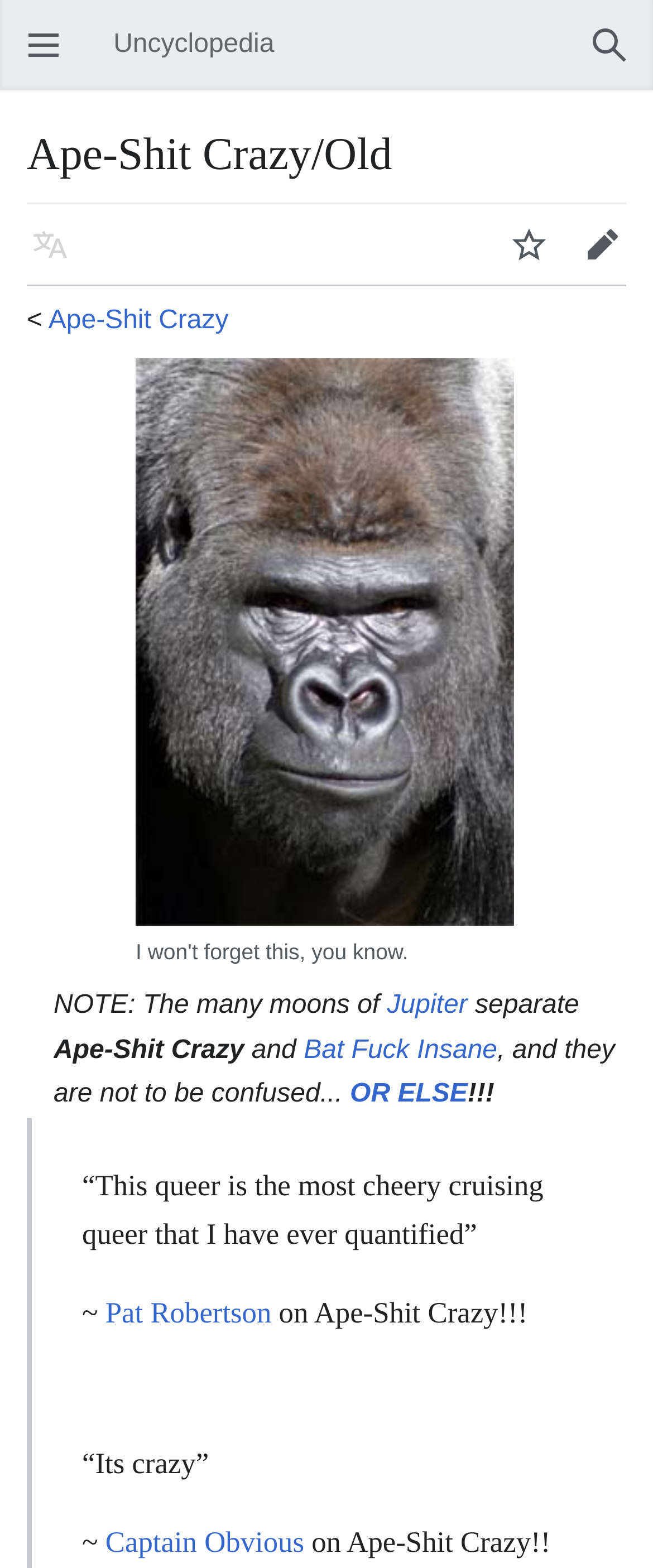Respond to the question below with a single word or phrase:
How many links are in the description list?

3